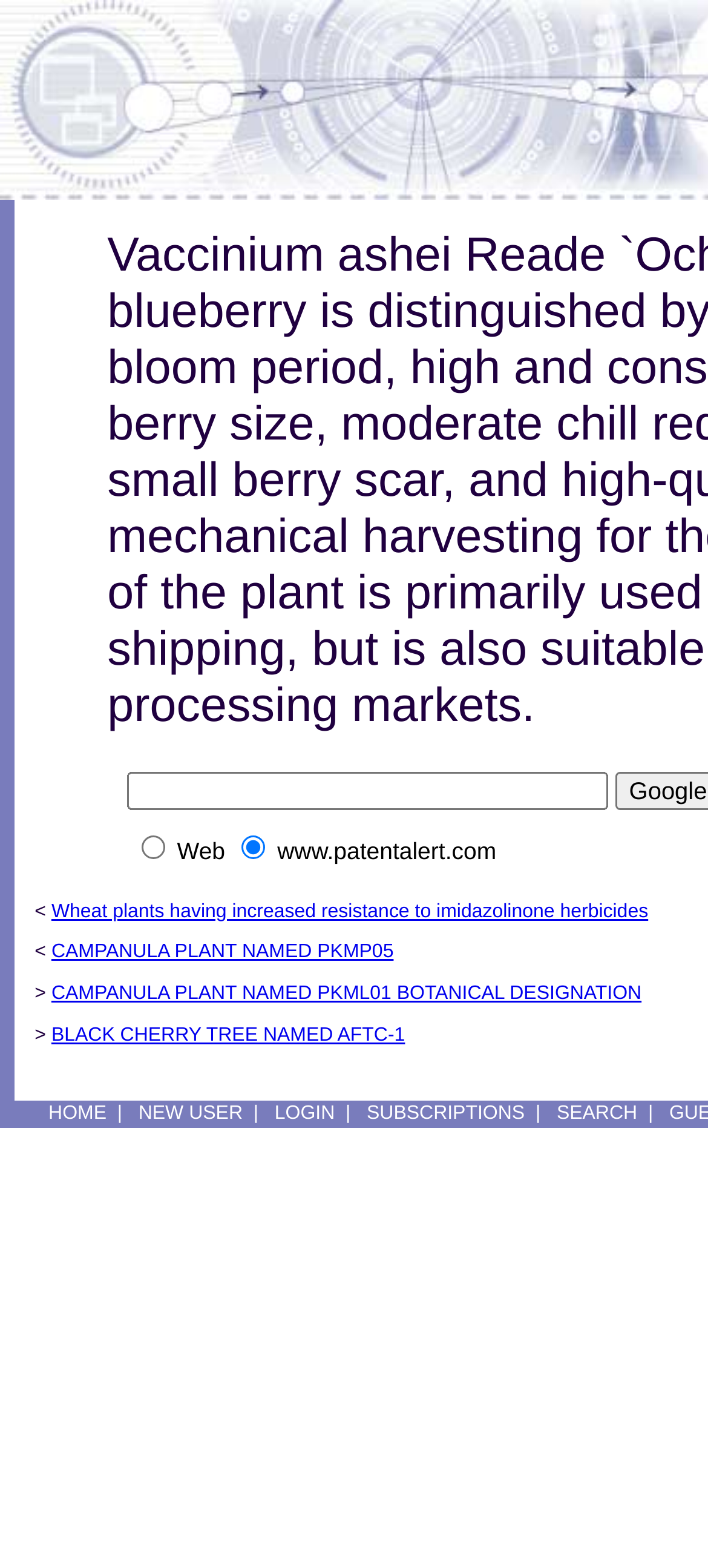What is the name of the blueberry plant?
Answer the question in a detailed and comprehensive manner.

The name of the blueberry plant can be found in the title of the webpage, which is 'RABBITEYE BLUEBERRY PLANT NAMED 'OCHLOCKONEE''. This title is likely to be the main heading of the webpage, and it clearly states the name of the blueberry plant.